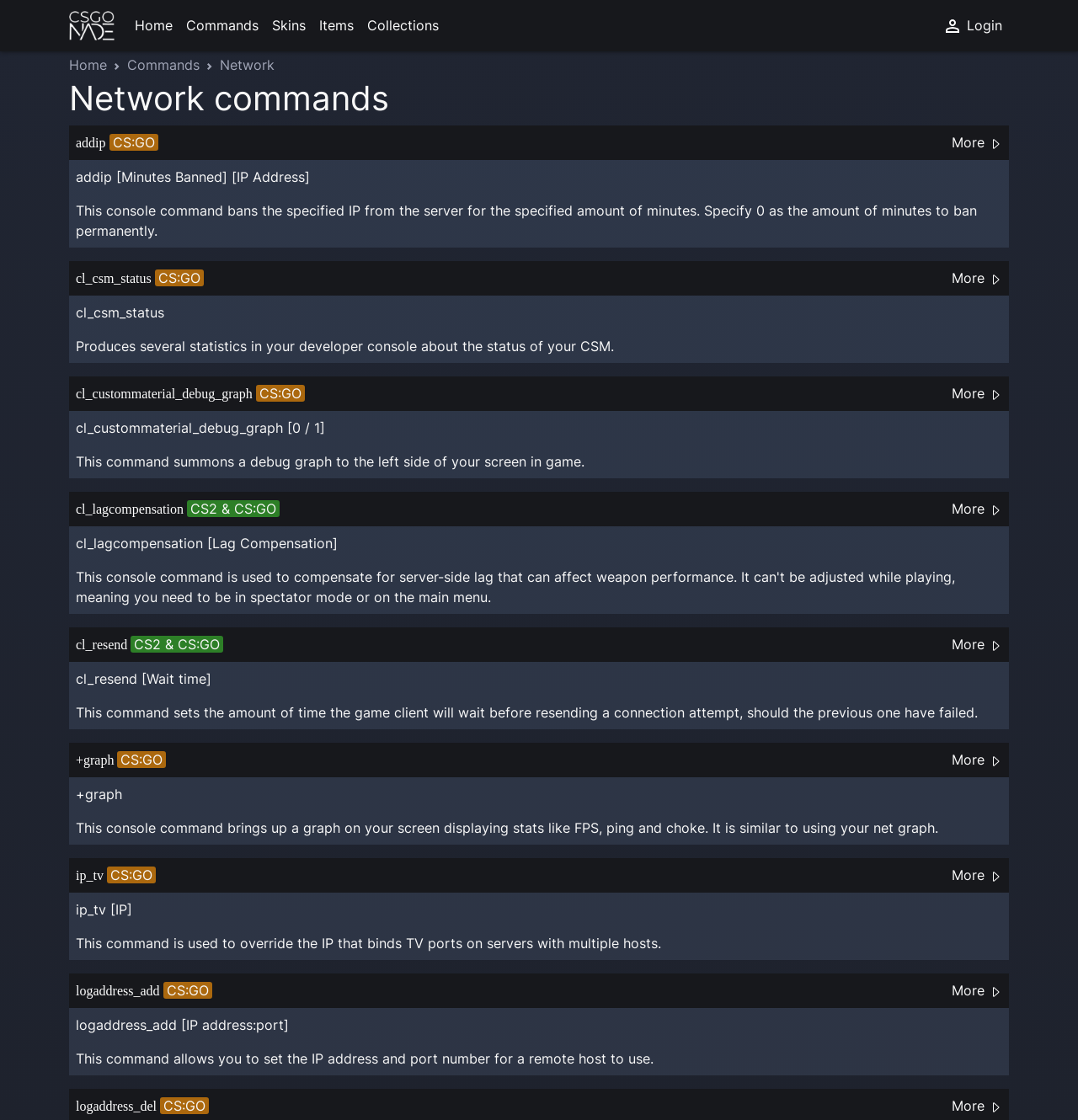Please specify the bounding box coordinates of the clickable region necessary for completing the following instruction: "Click the 'Login' link". The coordinates must consist of four float numbers between 0 and 1, i.e., [left, top, right, bottom].

[0.868, 0.007, 0.936, 0.039]